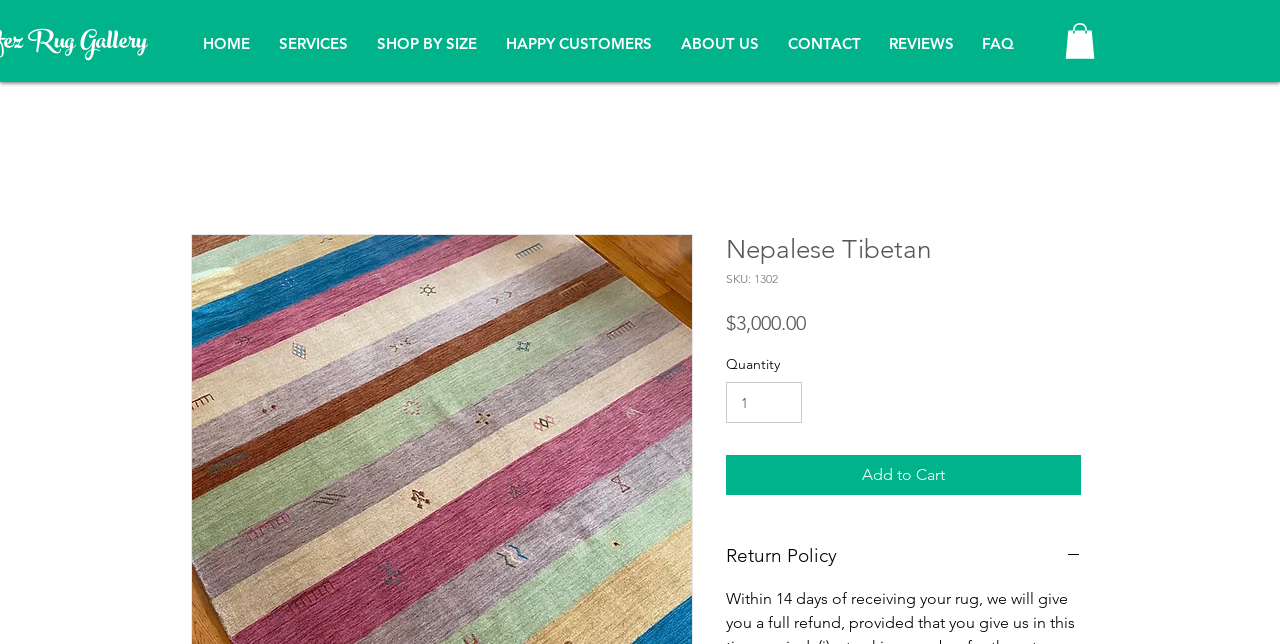What is the purpose of the 'Return Policy' button?
Provide a detailed and extensive answer to the question.

I inferred the purpose of the 'Return Policy' button by its label and the fact that it is an expandable button, suggesting that it reveals more information about the return policy when clicked.